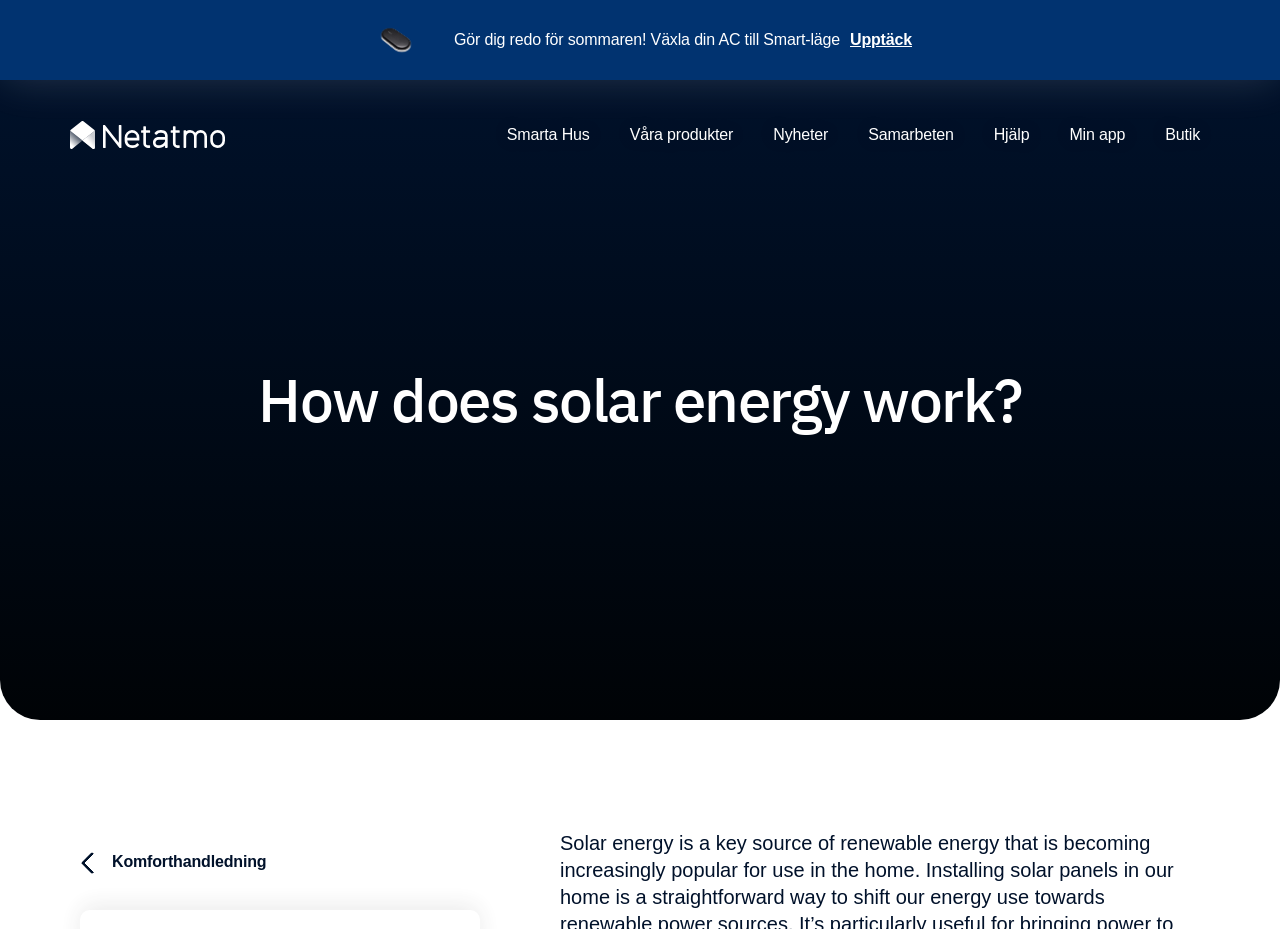Find the bounding box coordinates for the area that must be clicked to perform this action: "Click the Netatmo link".

[0.039, 0.086, 0.191, 0.205]